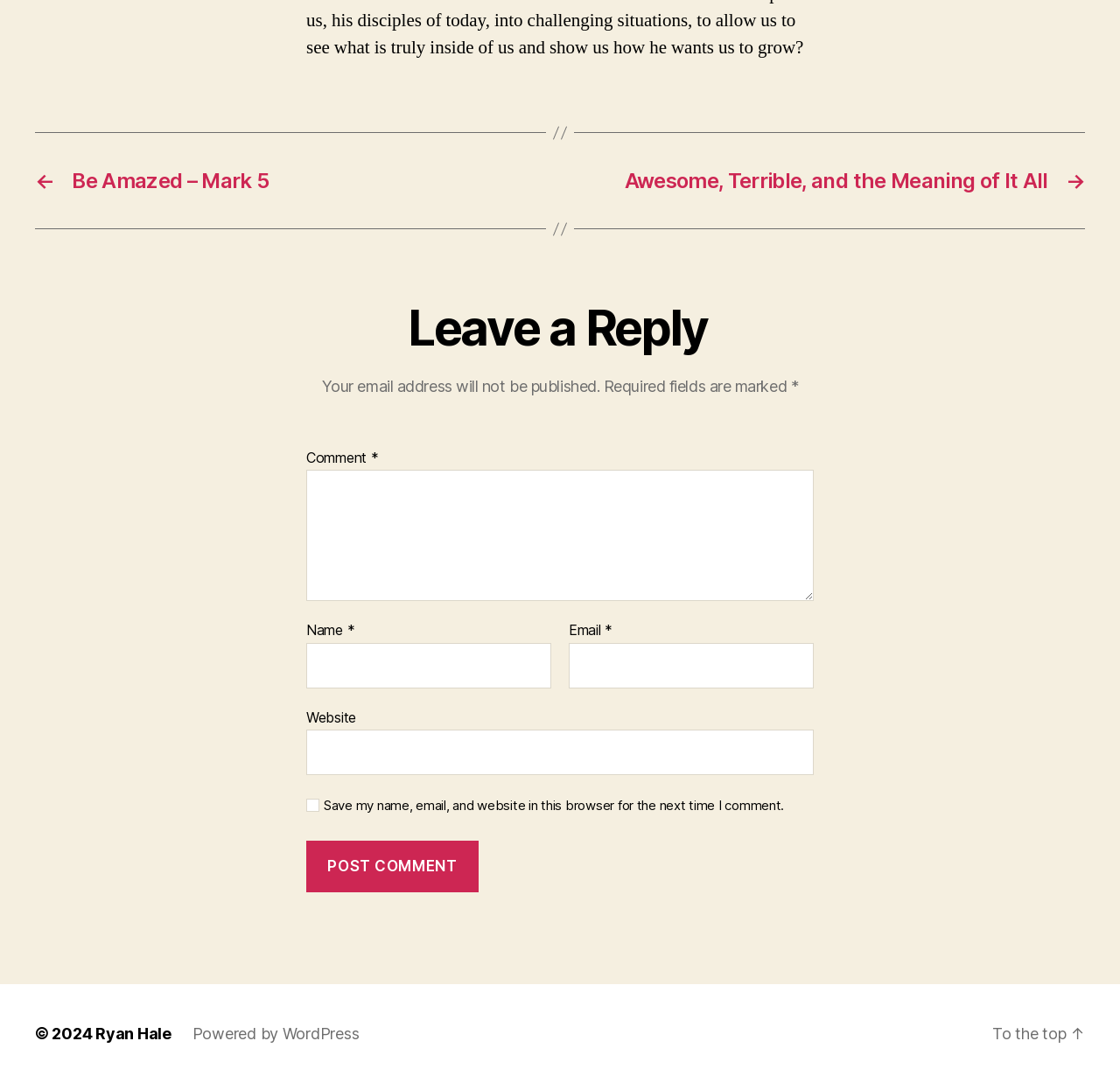Specify the bounding box coordinates of the area to click in order to follow the given instruction: "Enter a name in the 'Name' field."

[0.273, 0.593, 0.492, 0.635]